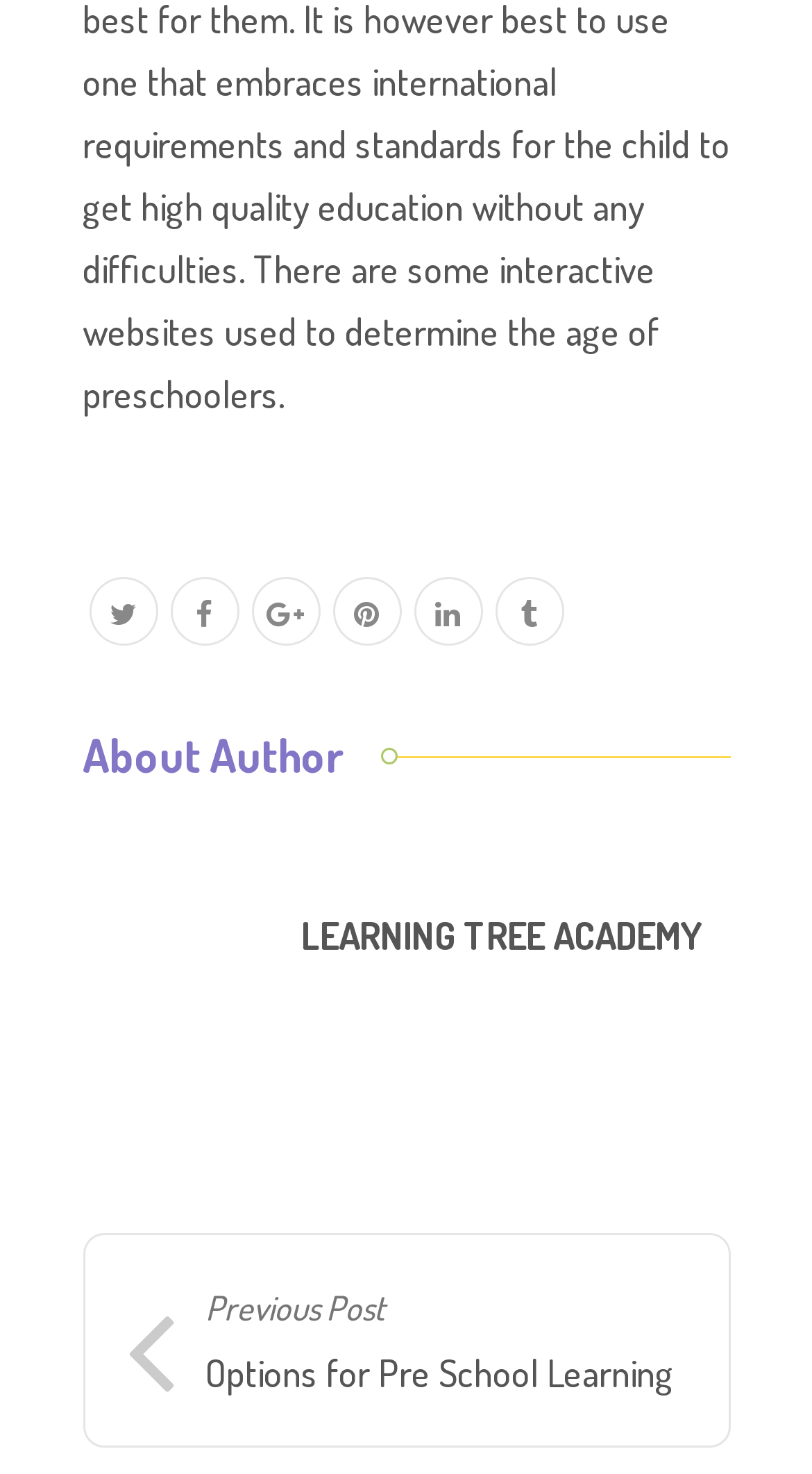How many social media links are available?
Please ensure your answer is as detailed and informative as possible.

I counted the number of links with Unicode characters, which are typically used to represent social media icons. There are six such links, each with a different Unicode character.